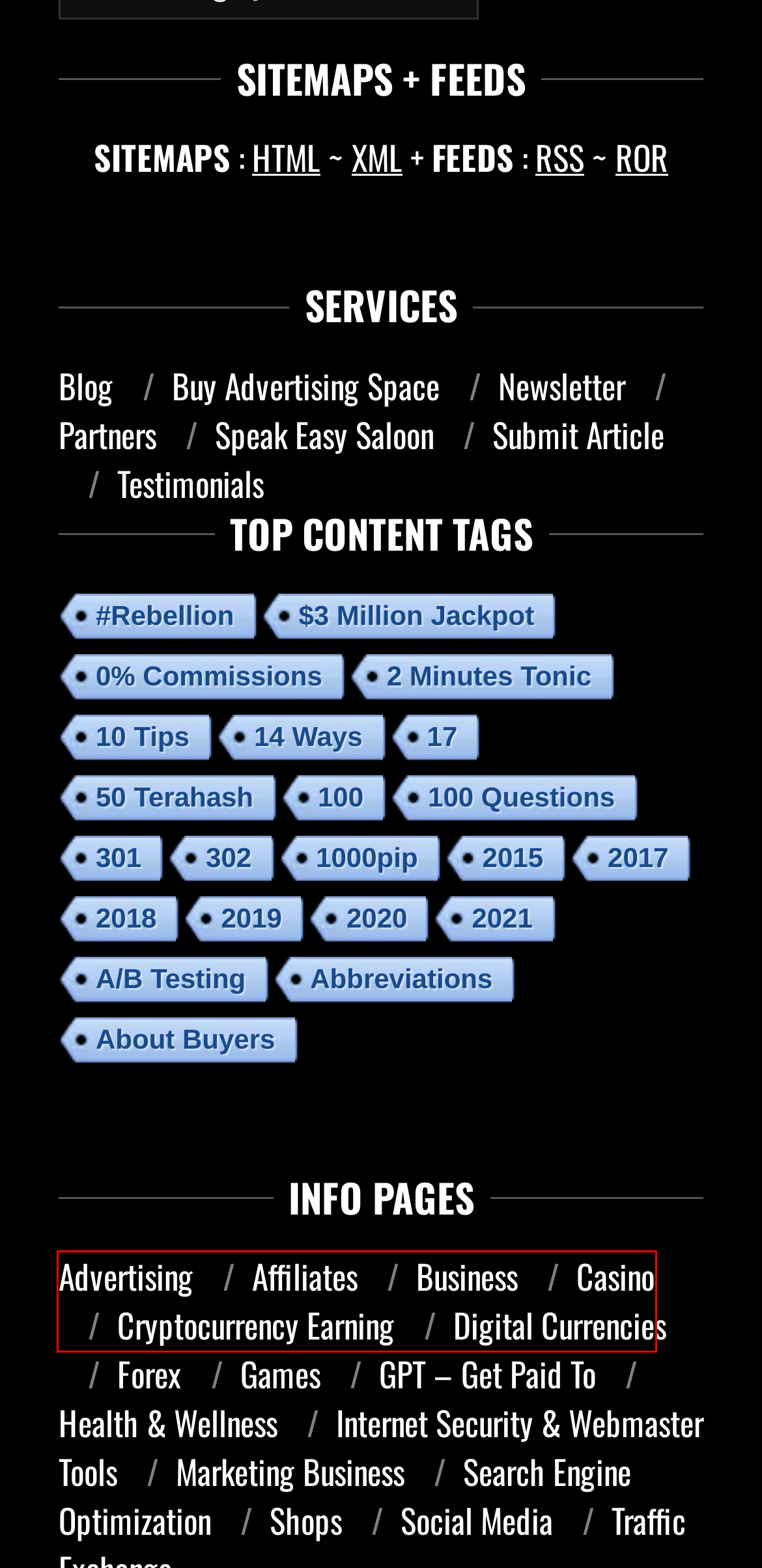Examine the screenshot of a webpage with a red bounding box around an element. Then, select the webpage description that best represents the new page after clicking the highlighted element. Here are the descriptions:
A. Casino < Madcashcentral Cash Content Curators
B. Advertising < Madcashcentral Cash Content Curators
C. Blog < Madcashcentral Cash Content Curators
D. Submit Article < Madcashcentral Cash Content Curators
E. Madcashcentral Cash Content Curators
F. Health & Wellness < Madcashcentral Cash Content Curators
G. Sitemap < Madcashcentral Cash Content Curators
H. GPT - Get Paid To < Madcashcentral Cash Content Curators

A